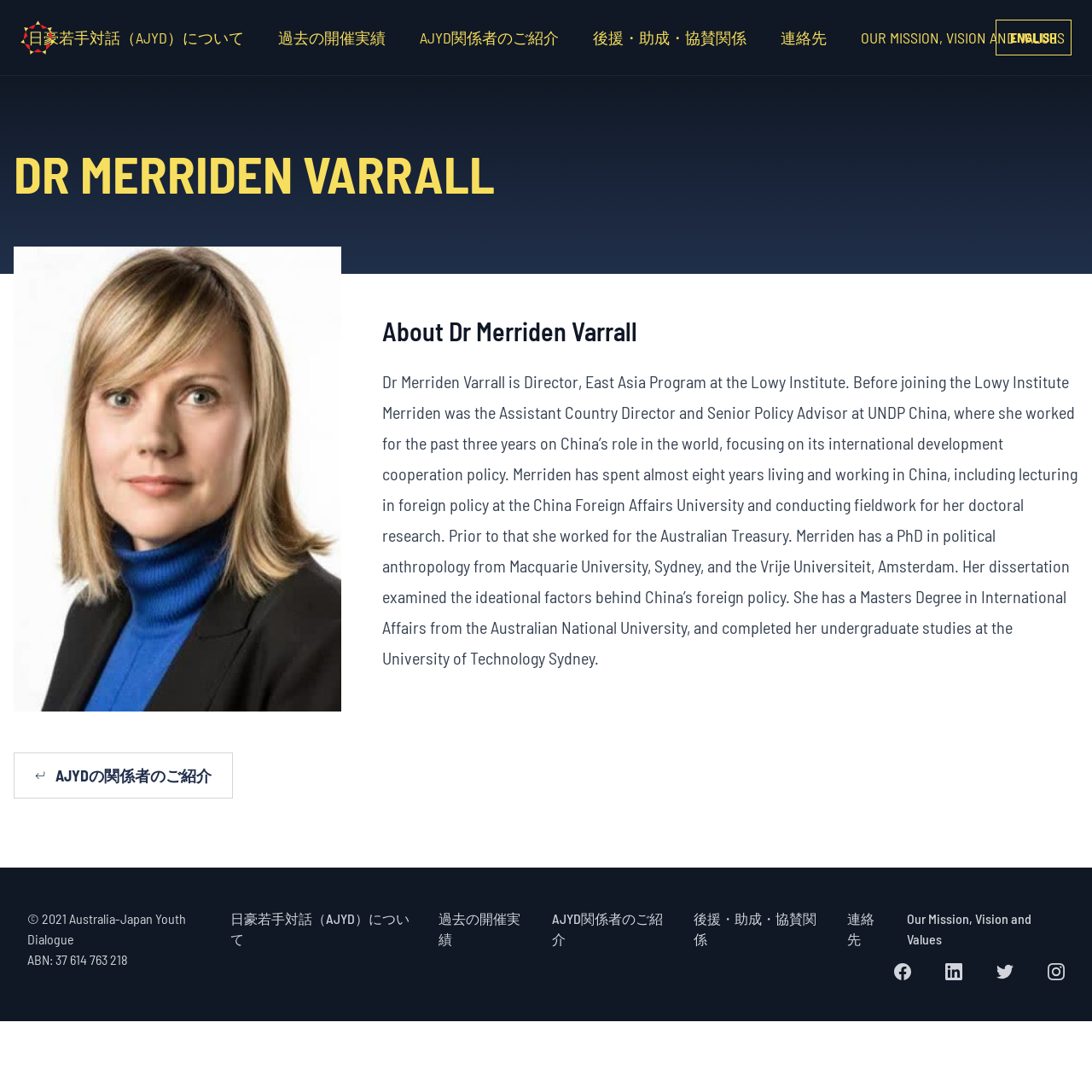Predict the bounding box coordinates of the area that should be clicked to accomplish the following instruction: "View the profile of Dr Merriden Varrall". The bounding box coordinates should consist of four float numbers between 0 and 1, i.e., [left, top, right, bottom].

[0.35, 0.288, 0.988, 0.32]